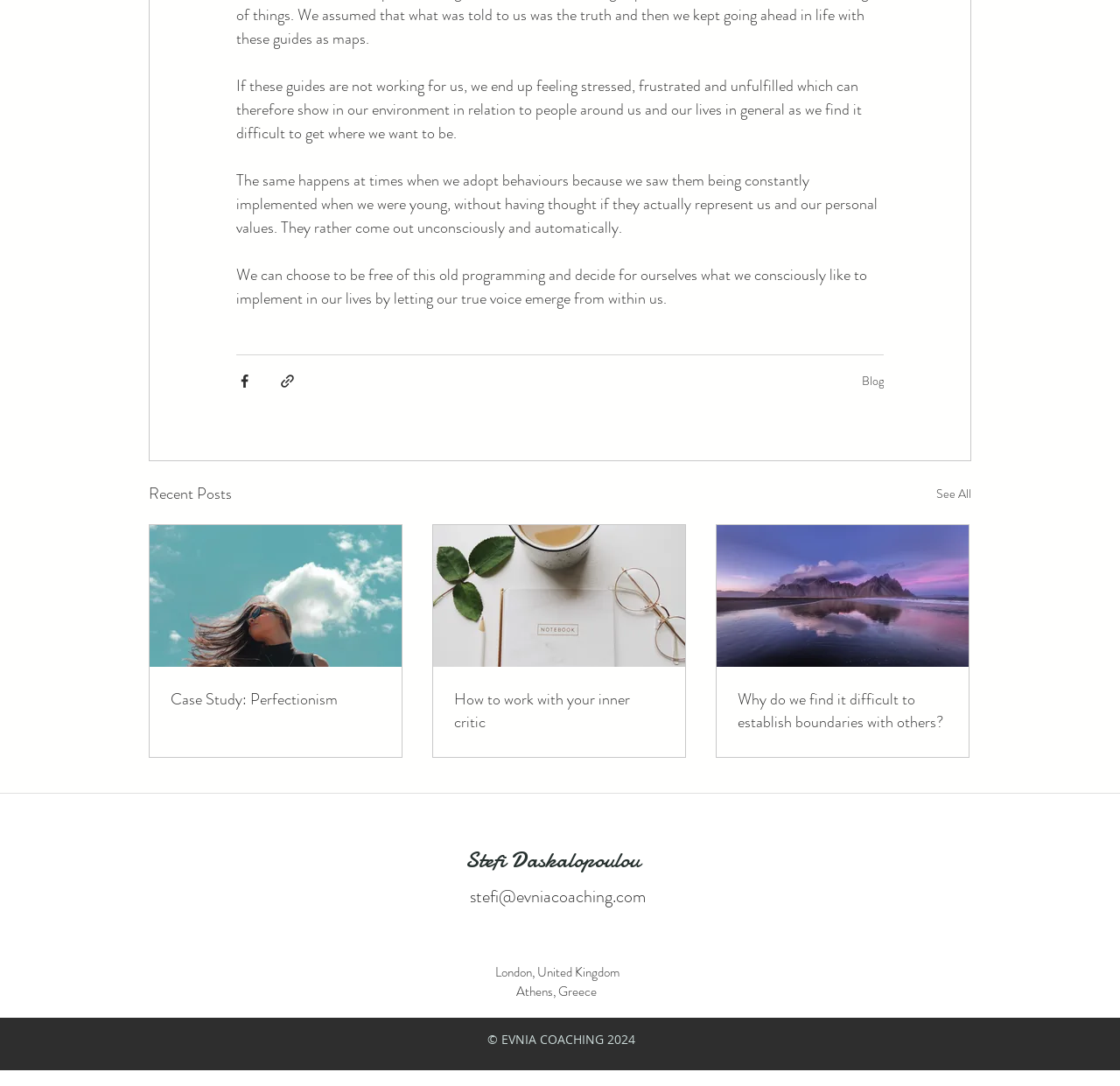Using the given element description, provide the bounding box coordinates (top-left x, top-left y, bottom-right x, bottom-right y) for the corresponding UI element in the screenshot: stefi@evniacoaching.com

[0.42, 0.814, 0.577, 0.837]